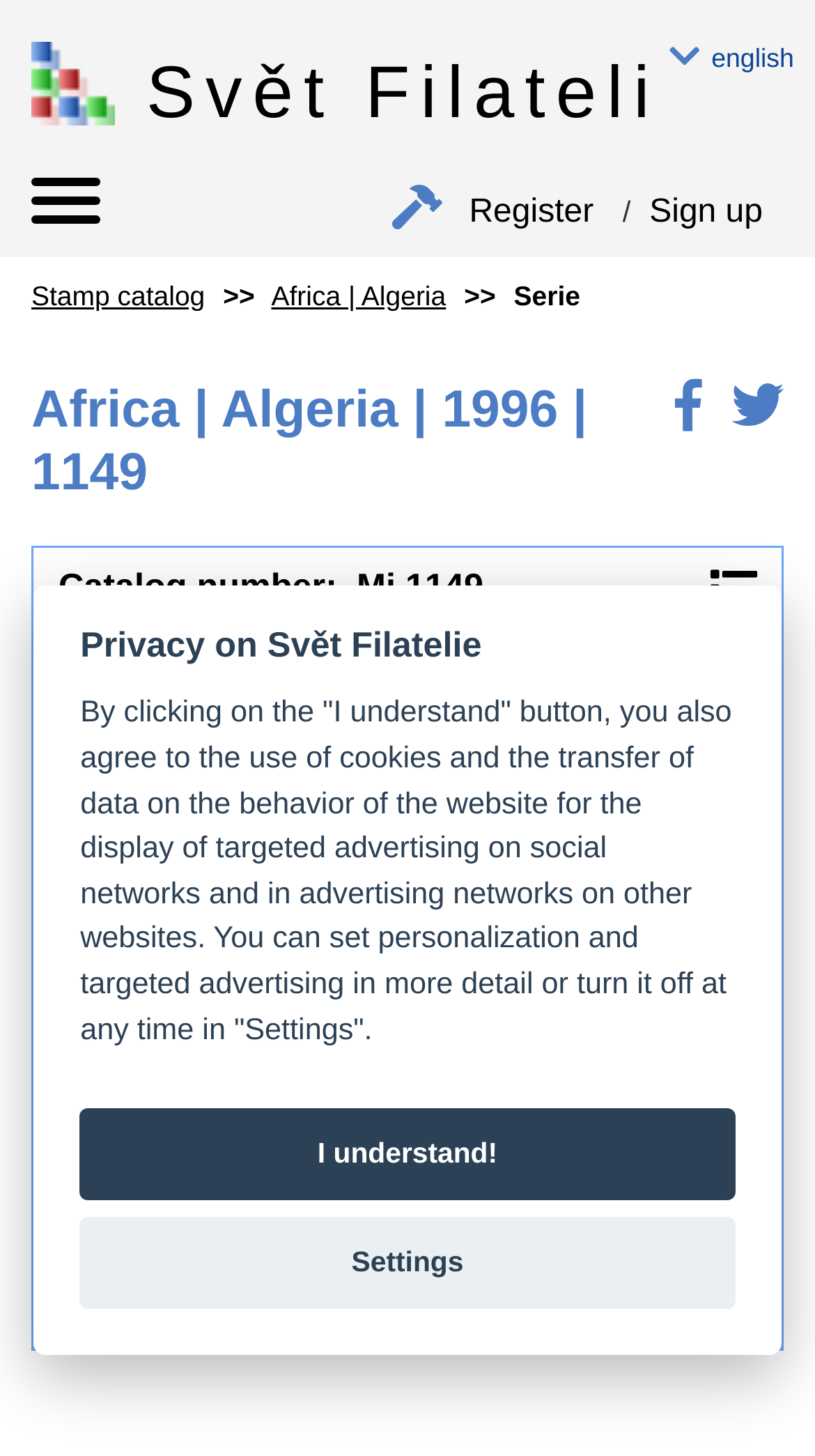Offer a detailed account of what is visible on the webpage.

The webpage appears to be a catalog page for a series of postage stamps from Algeria, issued in 1996, with a catalog number of 1149. 

At the top right corner, there are several links, including "english", a checkbox, and links to "Register" and "Sign up". 

Below these links, there is a navigation menu with links to "Stamp catalog", "Africa", and "Algeria". 

The main content of the page is headed by a title "Africa | Algeria | 1996 | 1149" and features a catalog number "Mi 1149" with a Michel logo. 

On the right side of the page, there are social media links to Facebook and Twitter. 

Further down, there is a section with a heading "Actions" and a link to "Upload image Stamp" accompanied by an image. 

Below this section, there is a message that requires users to log in to view detailed information about the stamp. 

A modal dialog box is also present, which provides information about privacy on the website, including the use of cookies and targeted advertising. The dialog box has buttons to either agree to the terms or to access settings for personalization and targeted advertising.